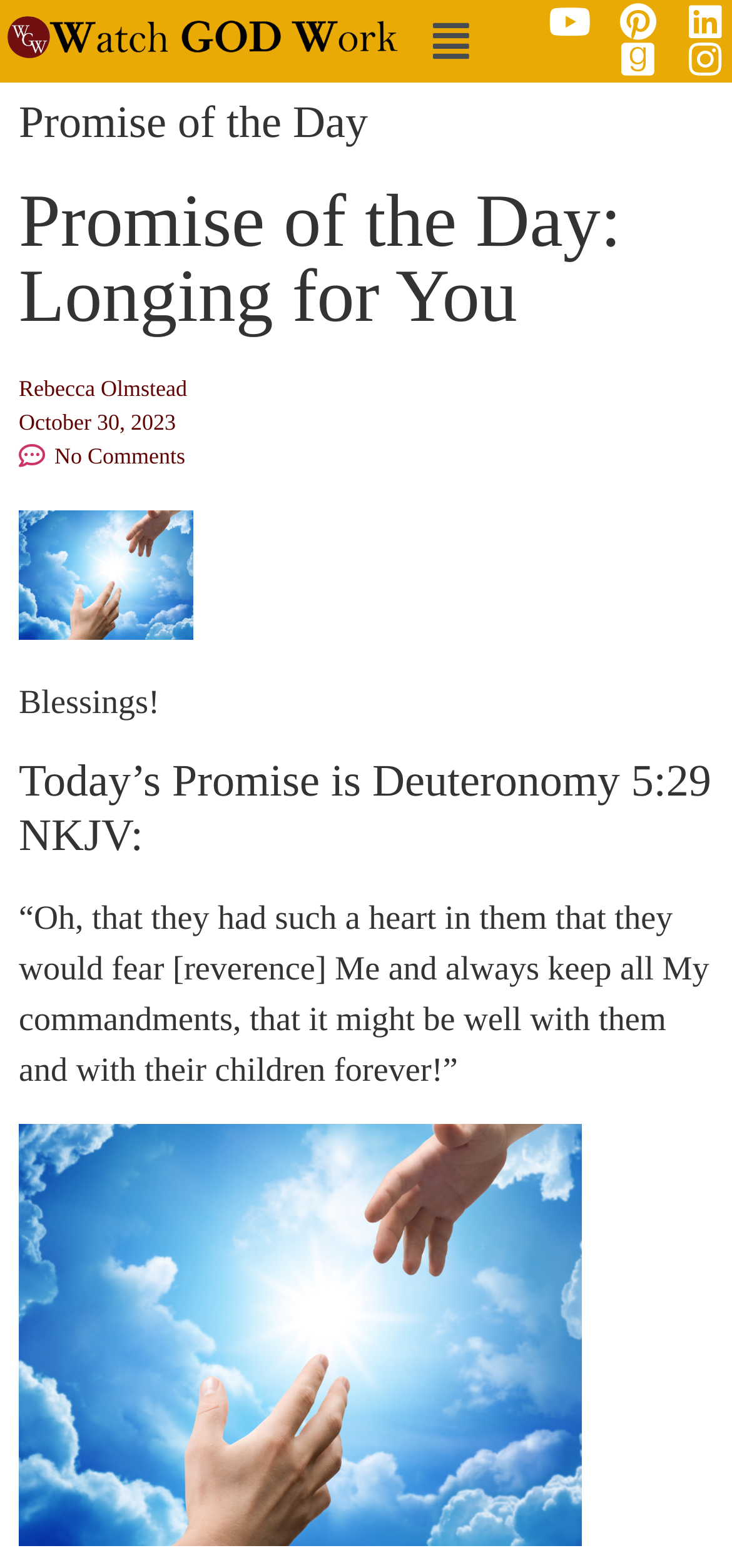Please reply with a single word or brief phrase to the question: 
What is the date of the promise?

October 30, 2023